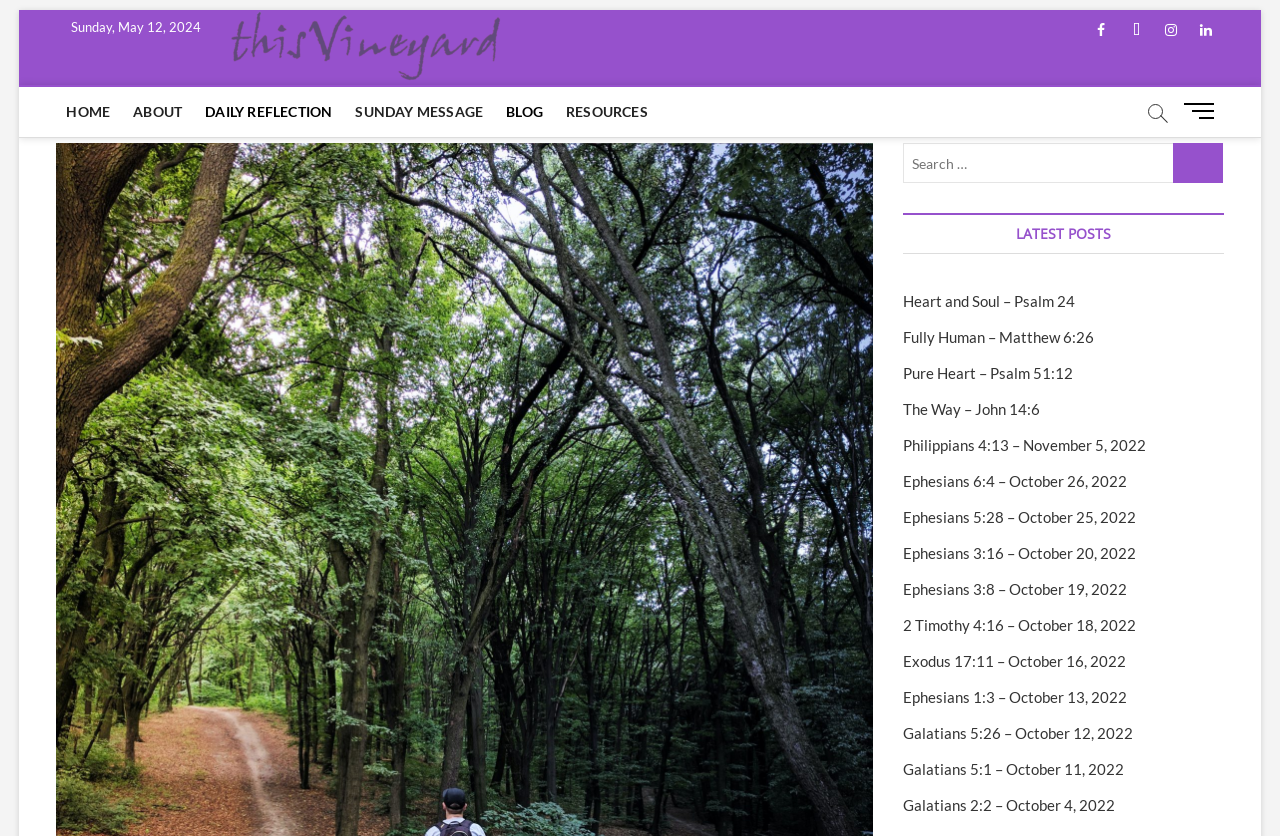What is the title of the section below the main menu?
Please give a well-detailed answer to the question.

I looked at the section below the main menu and found the heading 'LATEST POSTS', which is the title of that section.